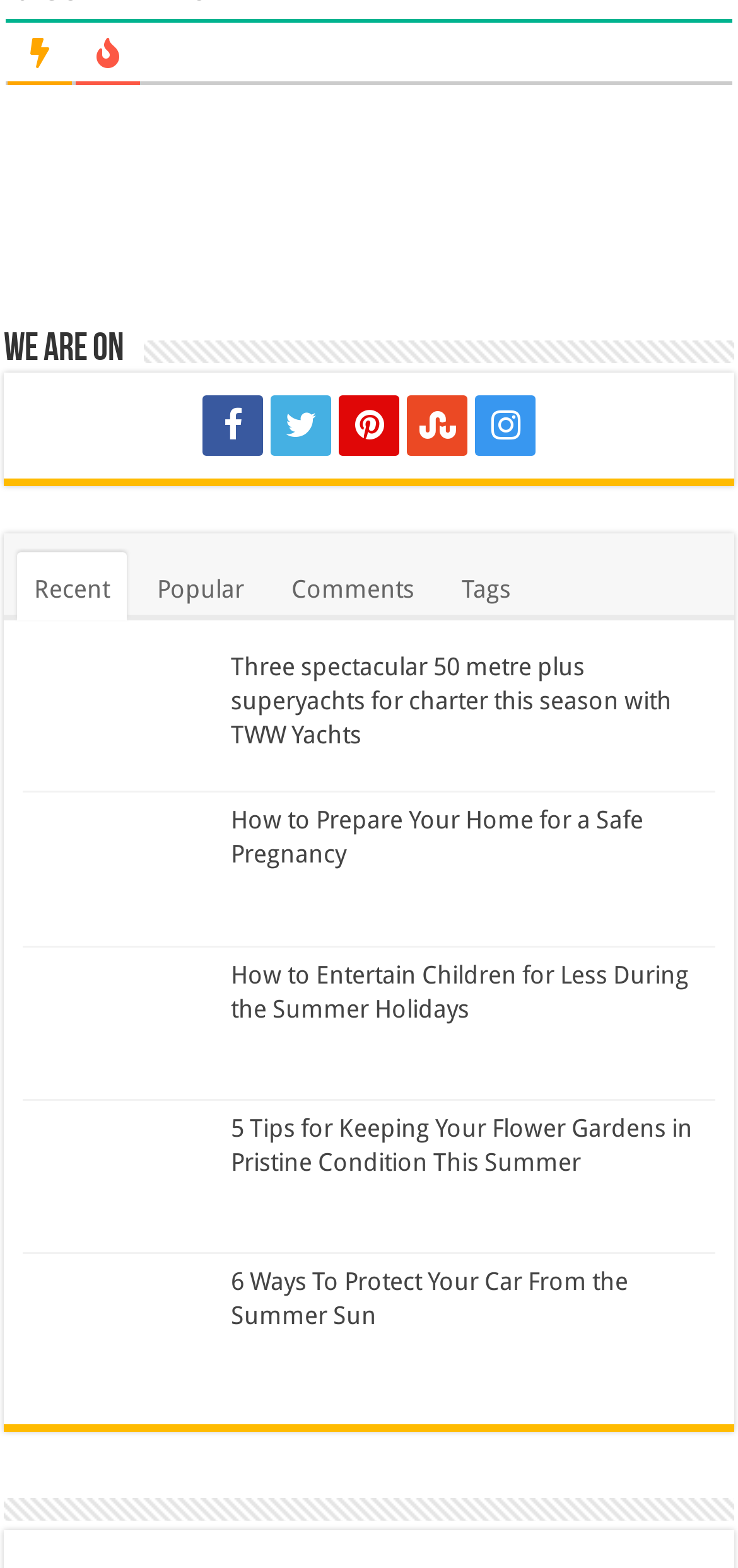Identify the bounding box of the HTML element described as: "title="Facebook"".

[0.274, 0.252, 0.356, 0.291]